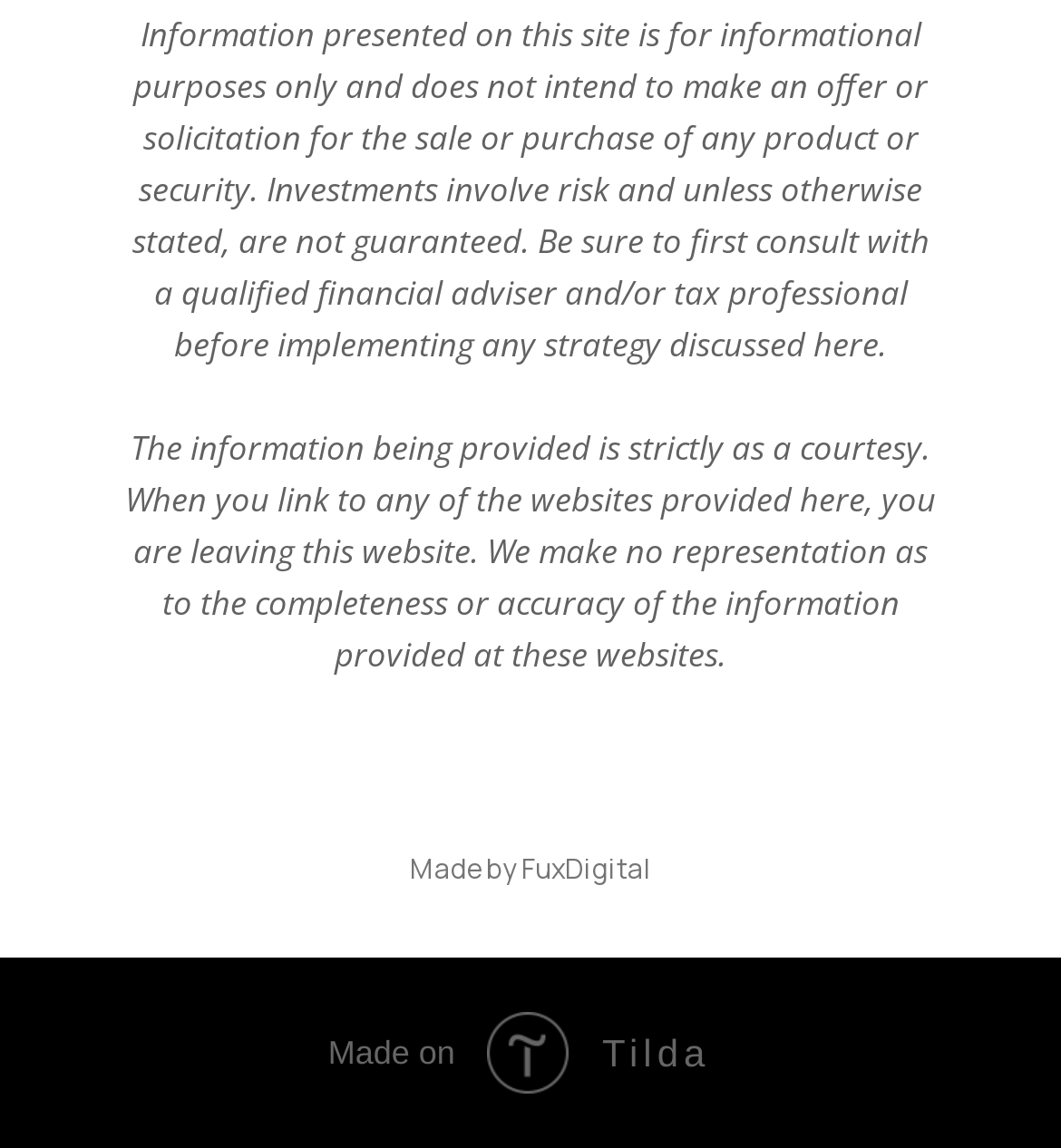What platform was the site made on?
Answer the question using a single word or phrase, according to the image.

Tilda